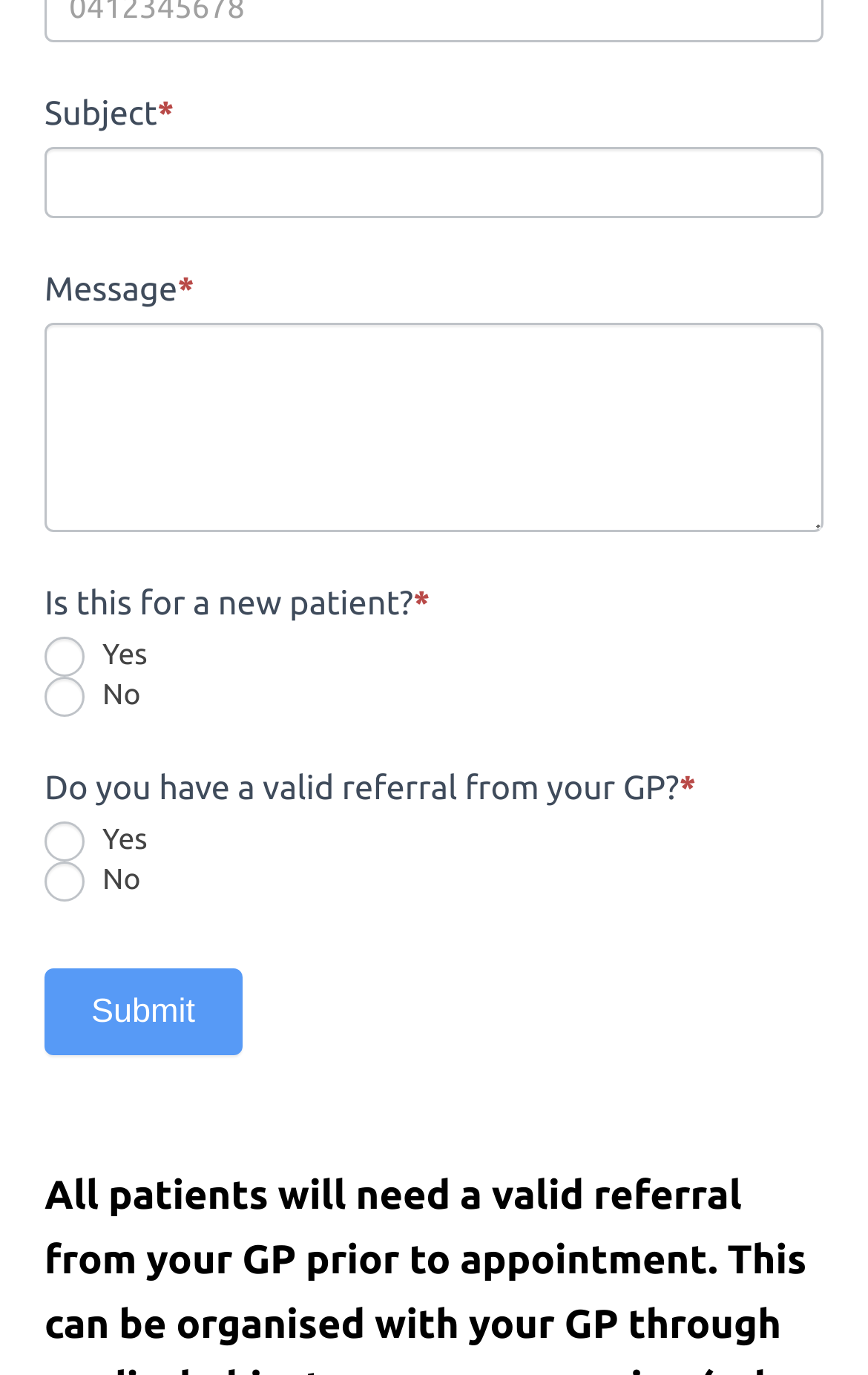Determine the bounding box of the UI component based on this description: "Submit". The bounding box coordinates should be four float values between 0 and 1, i.e., [left, top, right, bottom].

[0.051, 0.704, 0.279, 0.767]